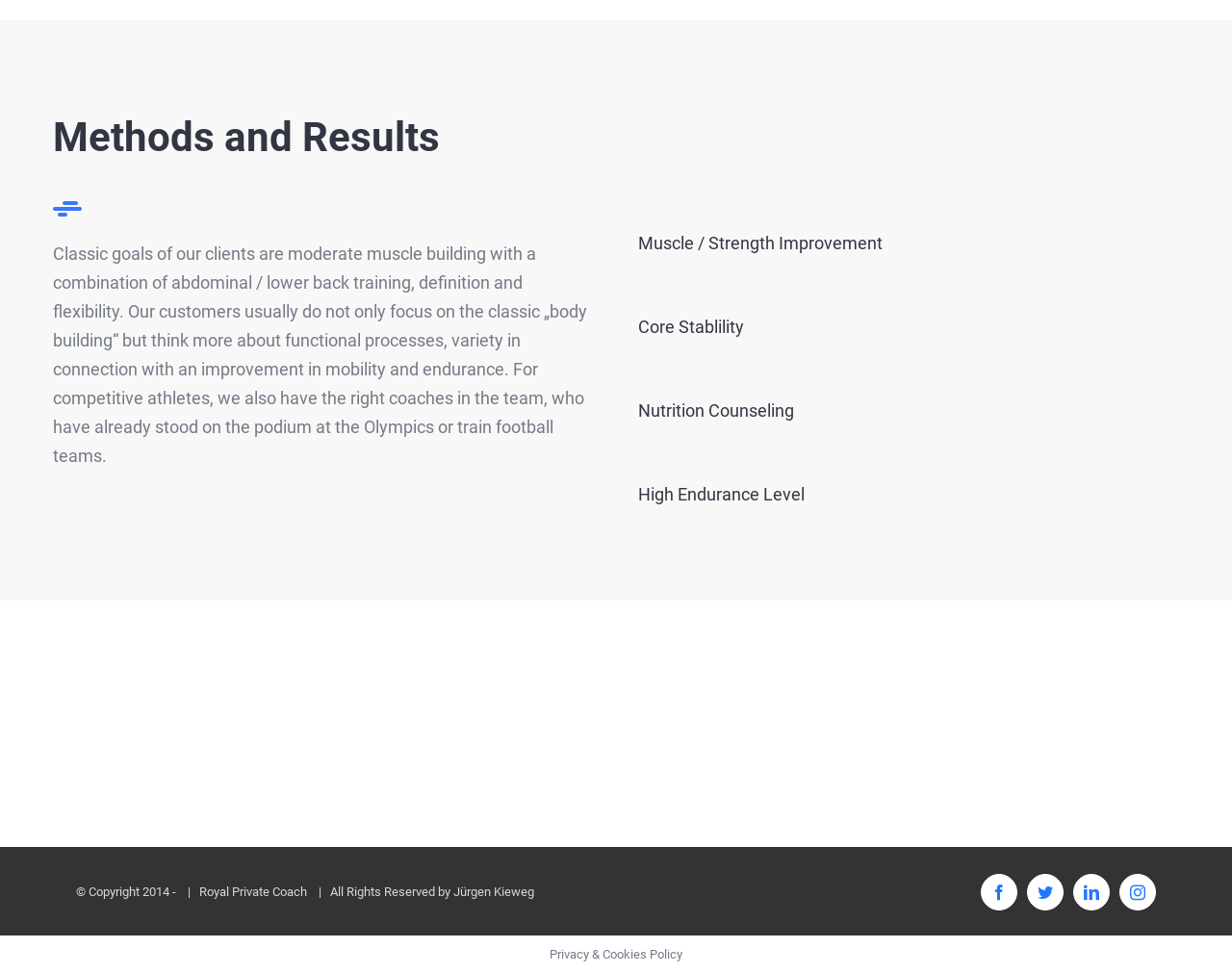Please determine the bounding box coordinates of the element to click in order to execute the following instruction: "Click the 'Carpet Cleaning' link". The coordinates should be four float numbers between 0 and 1, specified as [left, top, right, bottom].

None